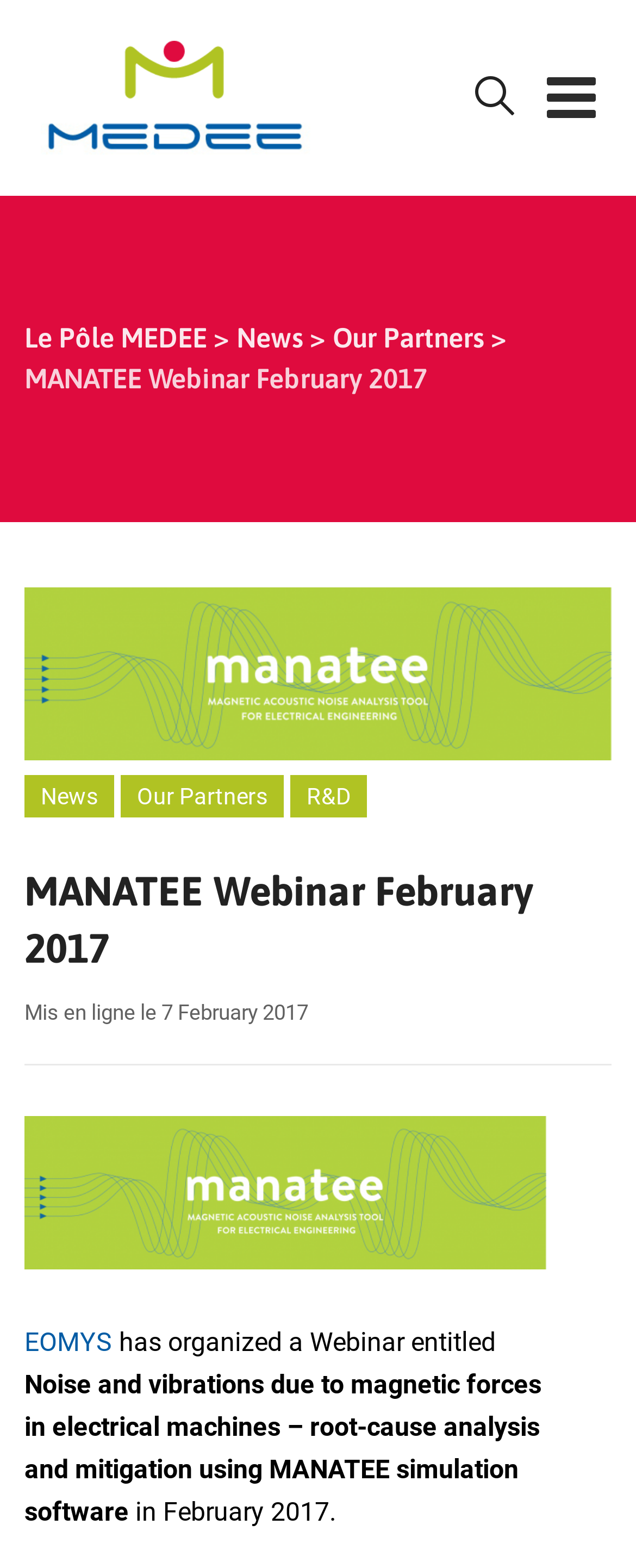Locate the UI element described as follows: "parent_node: Skip to content". Return the bounding box coordinates as four float numbers between 0 and 1 in the order [left, top, right, bottom].

[0.833, 0.634, 0.949, 0.681]